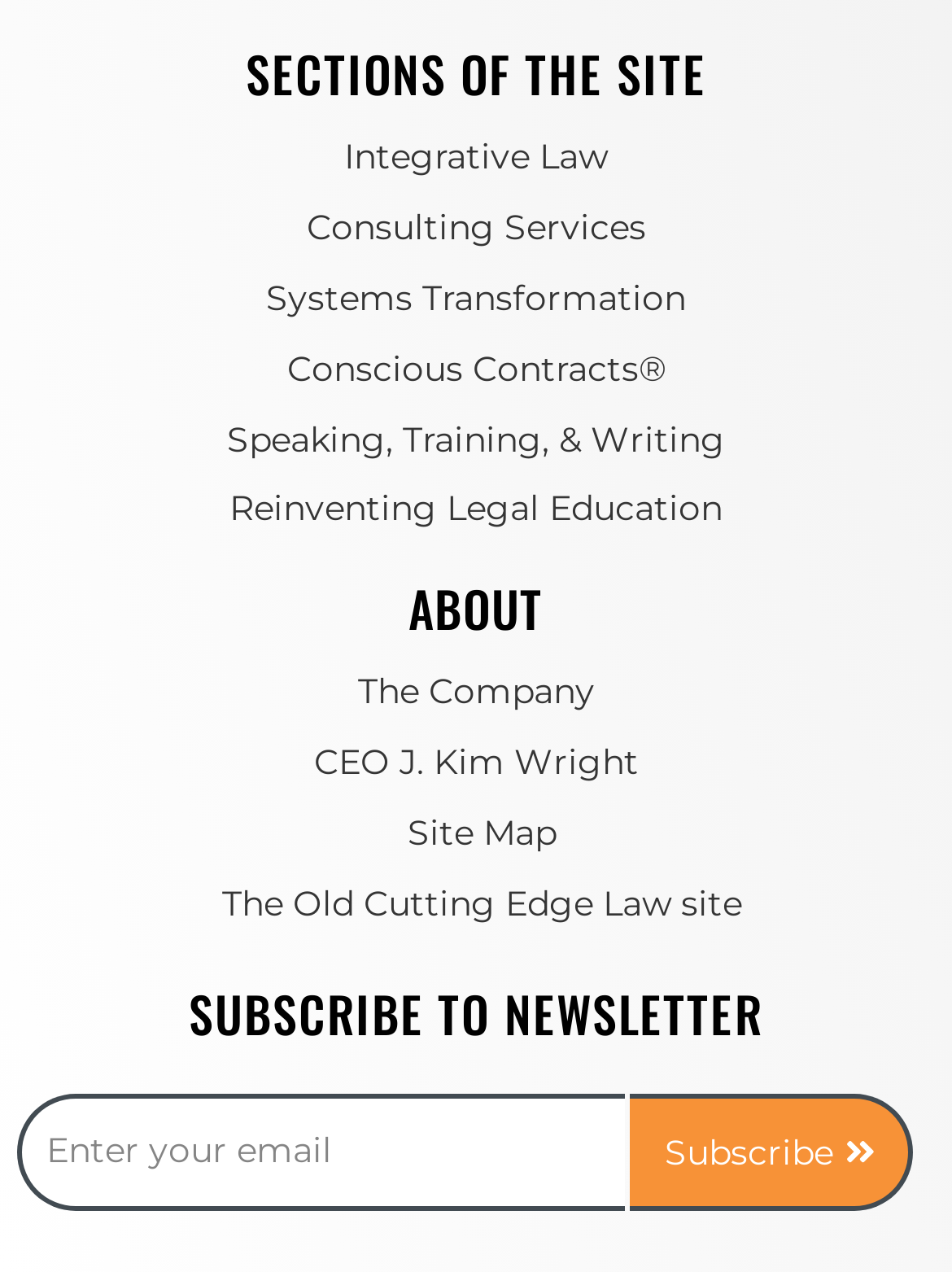Determine the bounding box coordinates of the clickable element necessary to fulfill the instruction: "Read about the CEO J. Kim Wright". Provide the coordinates as four float numbers within the 0 to 1 range, i.e., [left, top, right, bottom].

[0.329, 0.578, 0.671, 0.623]